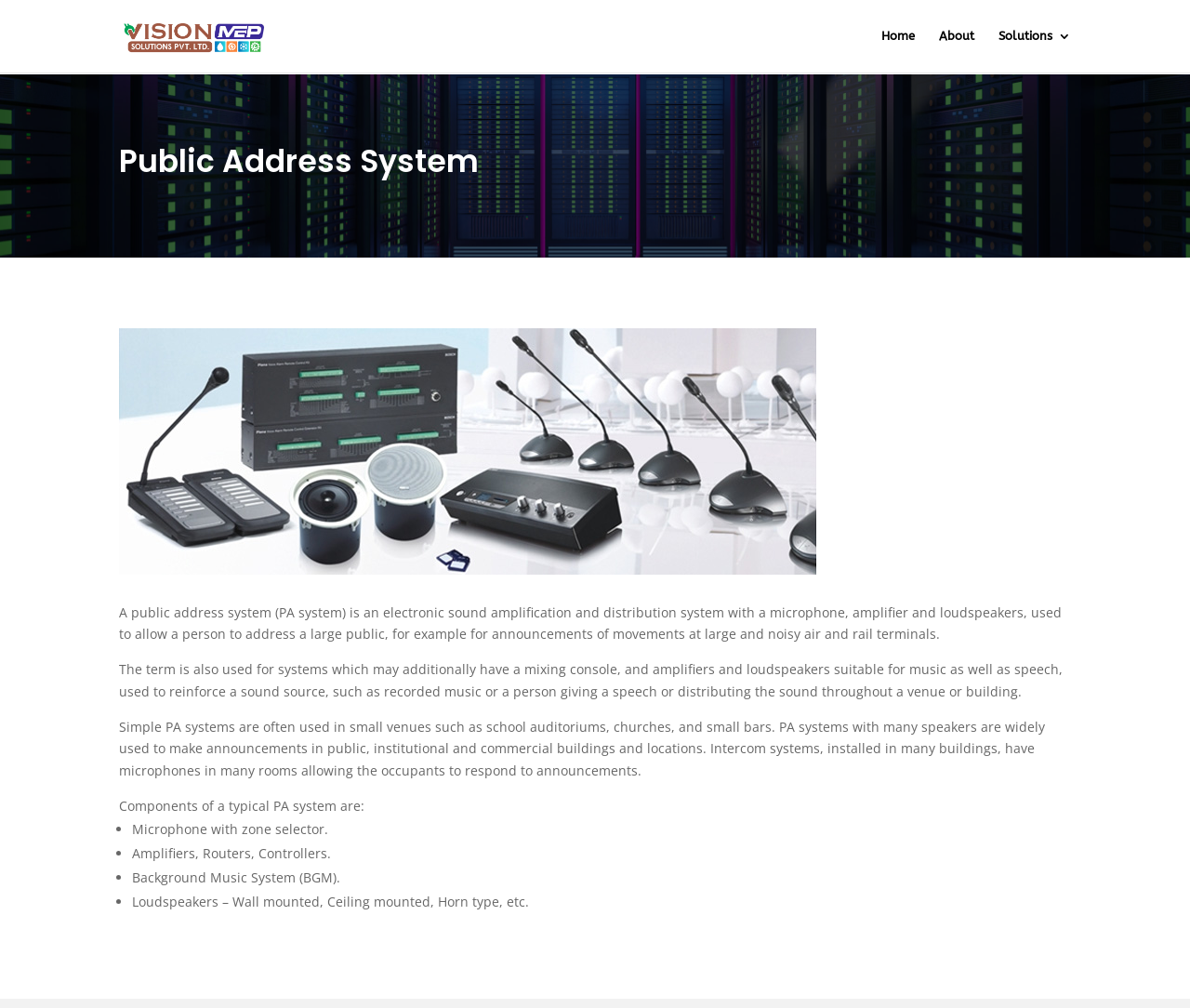What is the purpose of a mixing console in a PA system?
Please interpret the details in the image and answer the question thoroughly.

The webpage mentions that a mixing console is used to reinforce a sound source, such as recorded music or a person giving a speech, and to distribute the sound throughout a venue or building.